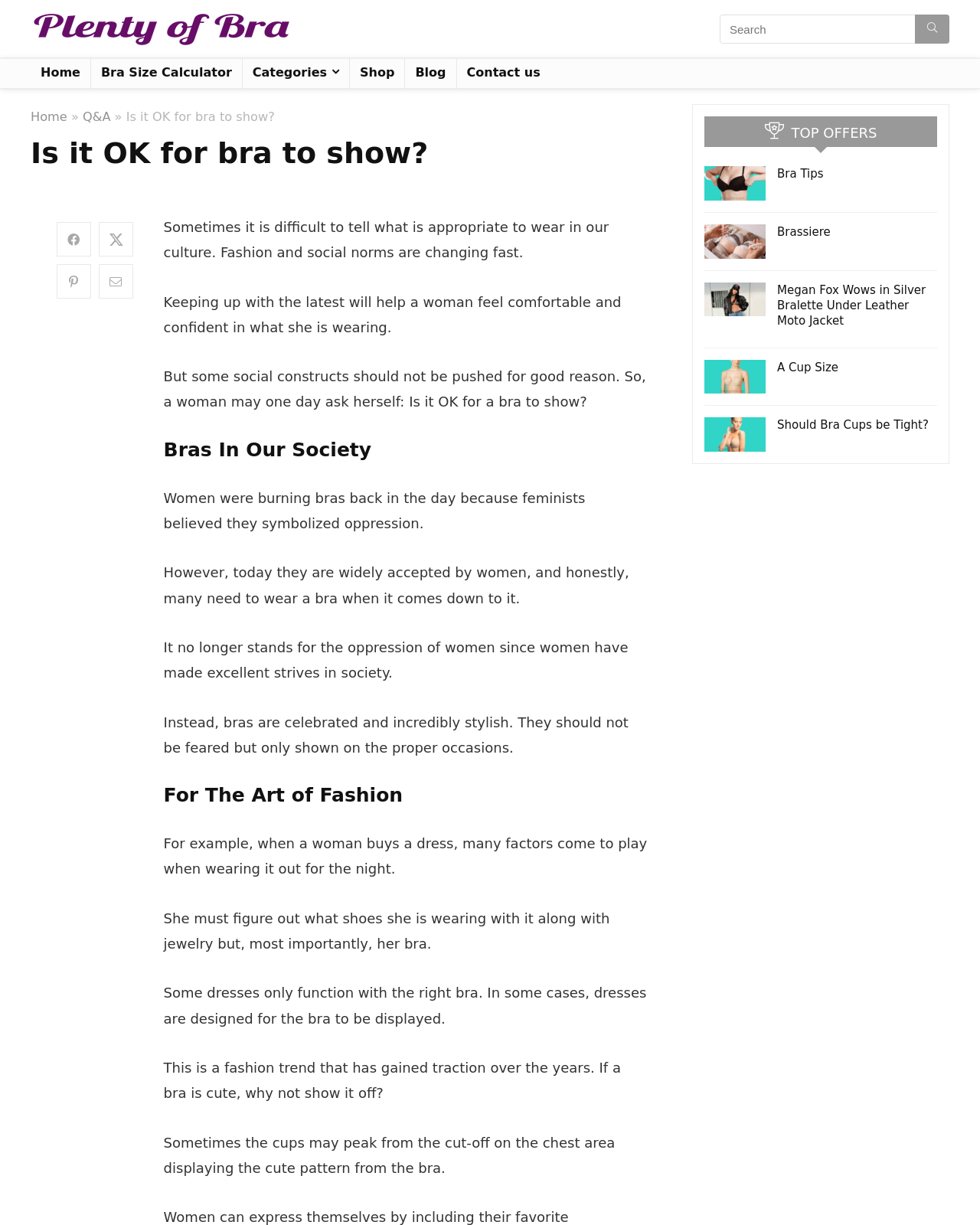Offer a detailed account of what is visible on the webpage.

This webpage is about fashion and bras, with a focus on whether it's appropriate to show a bra in our culture. At the top, there is a progress bar and a link to "Plenty Of Bra" with an accompanying image. Below that, there is a search bar with a search button. 

To the left, there are several links to different sections of the website, including "Home", "Bra Size Calculator", "Categories", "Shop", "Blog", and "Contact us". 

The main content of the page is divided into sections, each with a heading. The first section is titled "Is it OK for bra to show?" and discusses how fashion and social norms are changing. The second section, "Bras In Our Society", talks about the history of bras and how they are now widely accepted and celebrated. The third section, "For The Art of Fashion", discusses how bras are an important part of fashion and how some dresses are designed to show off a bra.

On the right side of the page, there is a section titled "TOP OFFERS" with several links to articles about bras, including "Bra Tips", "Brassiere", "Megan Fox Wows in Silver Bralette Under Leather Moto Jacket", "A Cup Size", and "Should Bra Cups be Tight?". Each of these links has an accompanying image.